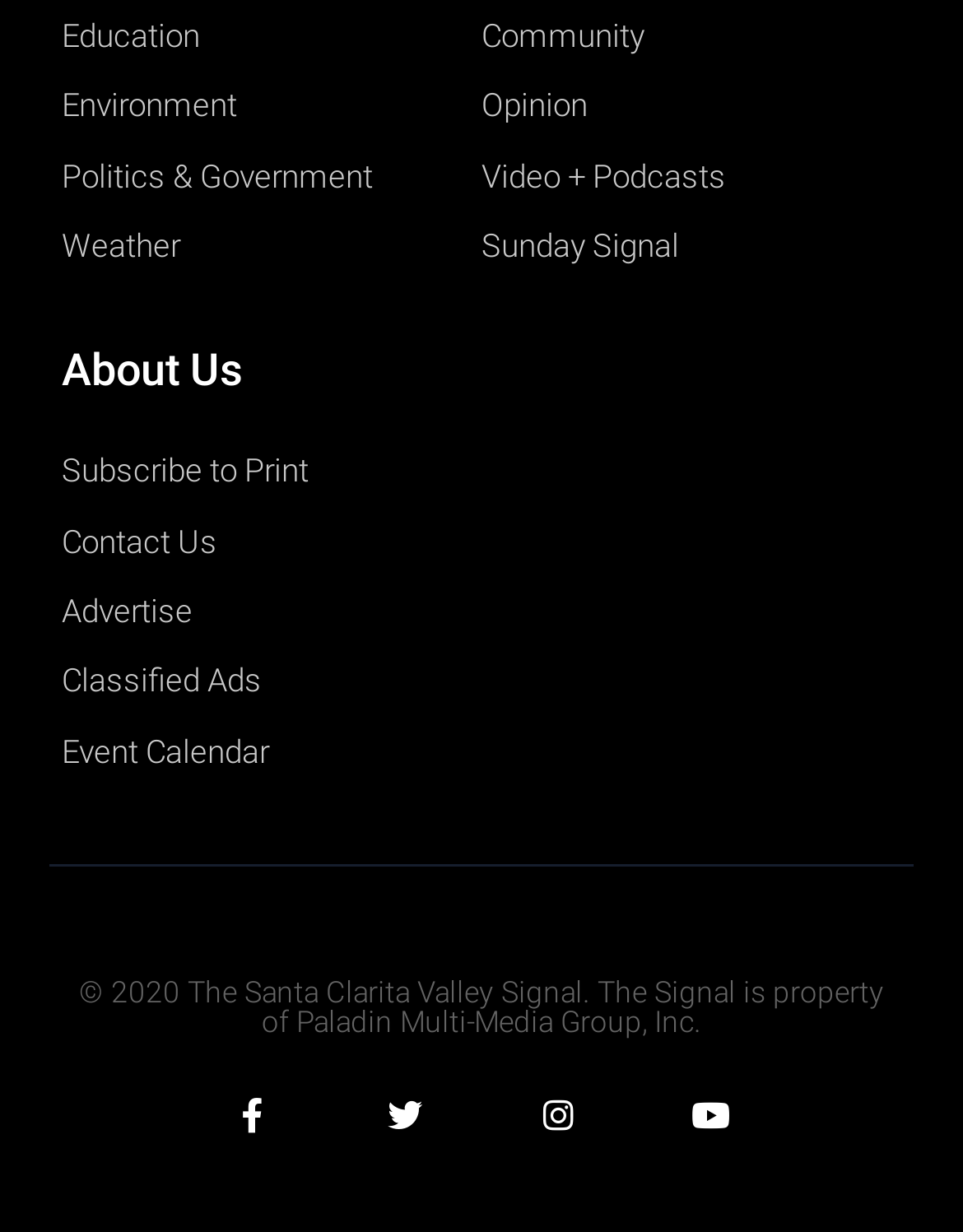Could you highlight the region that needs to be clicked to execute the instruction: "Follow on Facebook"?

[0.244, 0.891, 0.279, 0.919]